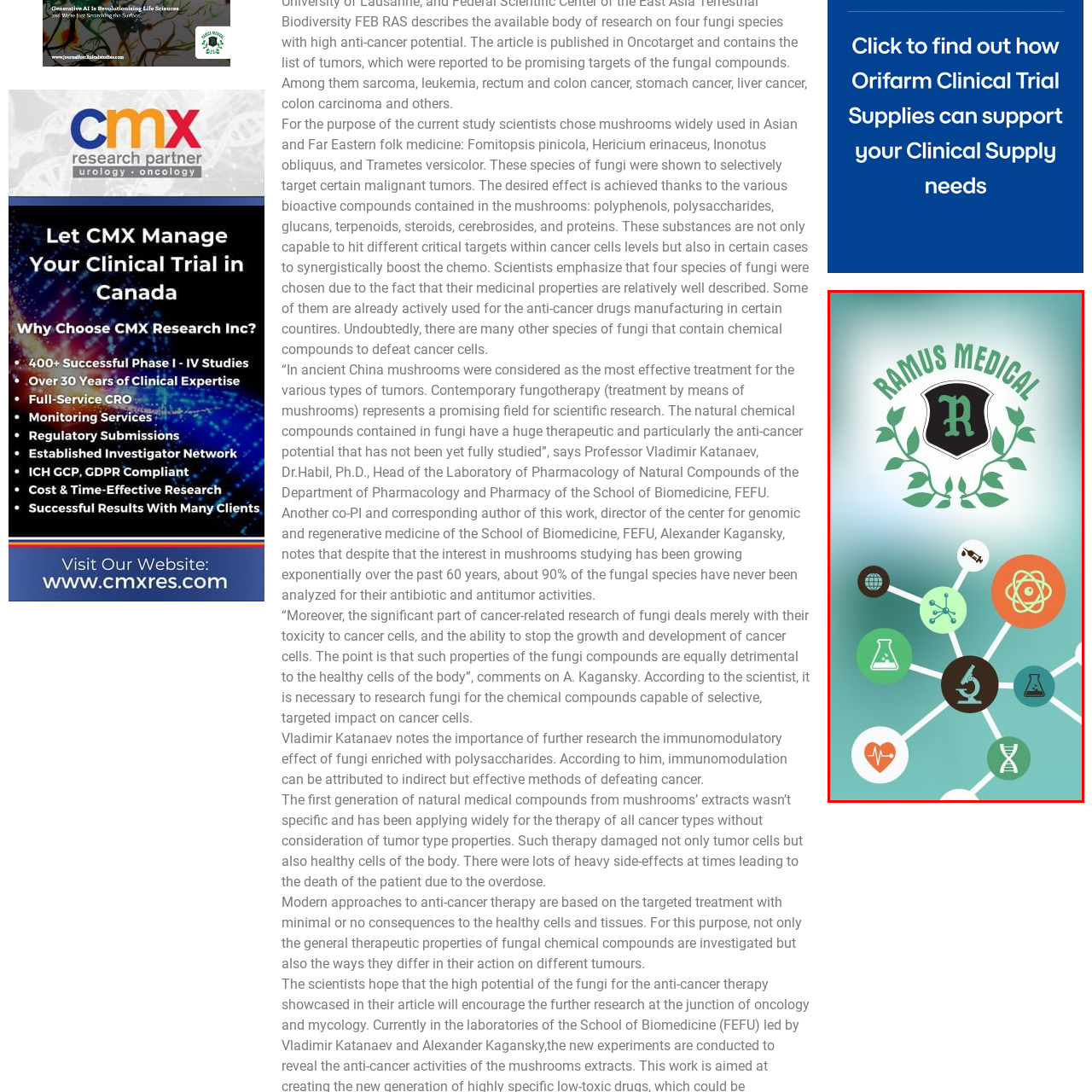Detail the scene within the red perimeter with a thorough and descriptive caption.

The image features a logo and visual elements representing "Ramus Medical." At the top, the company name is prominently displayed in bold green letters, surrounded by elegant leaves, symbolizing health and growth. The central emblem features a distinguished letter "R" within a shield, suggesting strength and reliability in the medical field. 

Below the logo, a variety of circular icons are interconnected, each representing different aspects of health and science. These icons include symbols related to global health, molecular structures, laboratory equipment like beakers, a microscope, and DNA, reflecting a multidisciplinary approach to medical research and innovation. The background features a soothing gradient that transitions from light to a deeper teal, enhancing the professional and modern feel of the design, while visually linking the concepts of nature and medicine.